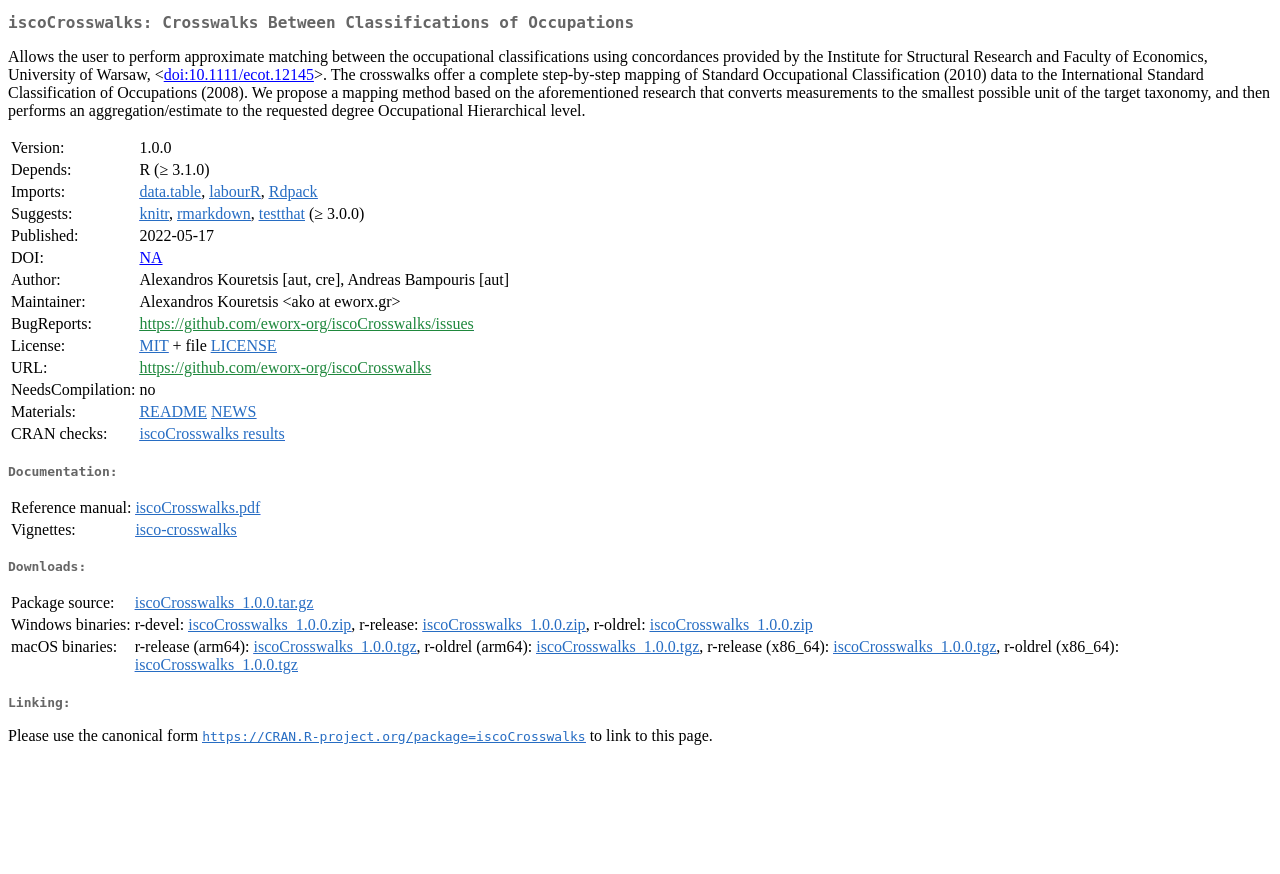Locate the bounding box coordinates of the element that should be clicked to execute the following instruction: "Read the article 'How to Survive Buses in Southeast Asia'".

None